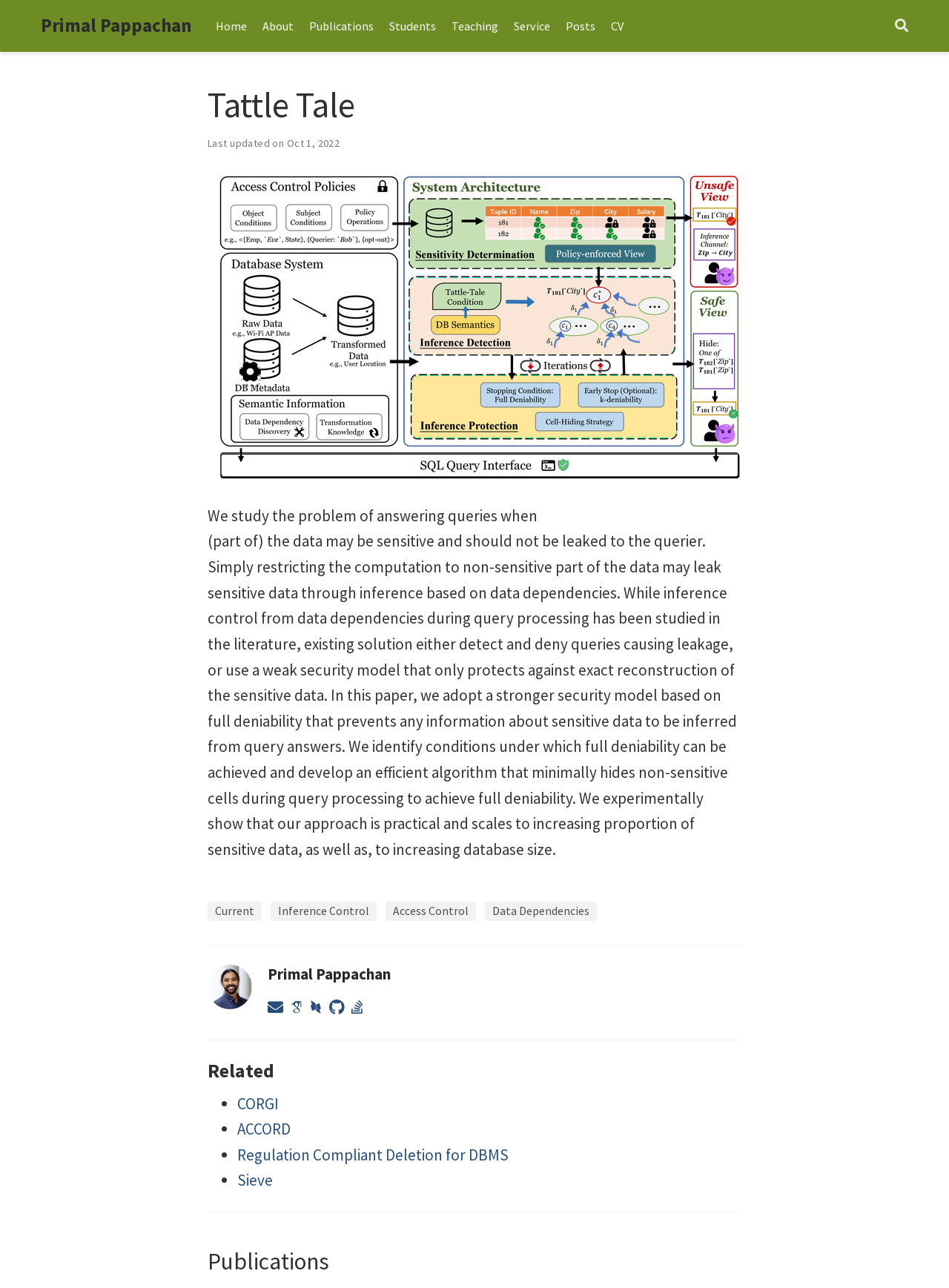Find the bounding box coordinates of the area that needs to be clicked in order to achieve the following instruction: "go to home page". The coordinates should be specified as four float numbers between 0 and 1, i.e., [left, top, right, bottom].

[0.219, 0.008, 0.268, 0.032]